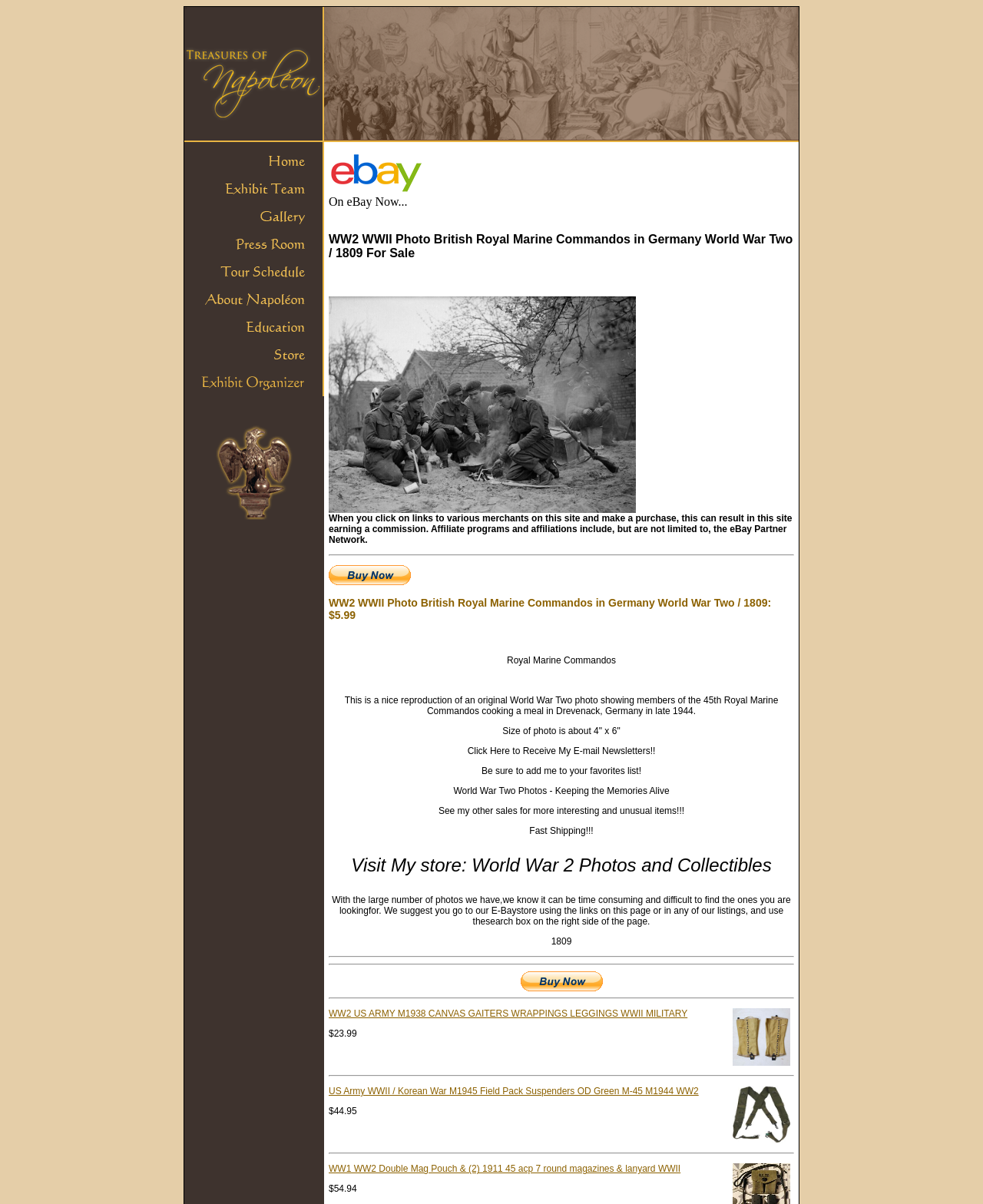Given the content of the image, can you provide a detailed answer to the question?
What is the theme of the products shown on this page?

I analyzed the product listings on the page and found that all of them are related to World War II, including photos, military gear, and collectibles, which suggests that the theme of the products shown on this page is World War II.